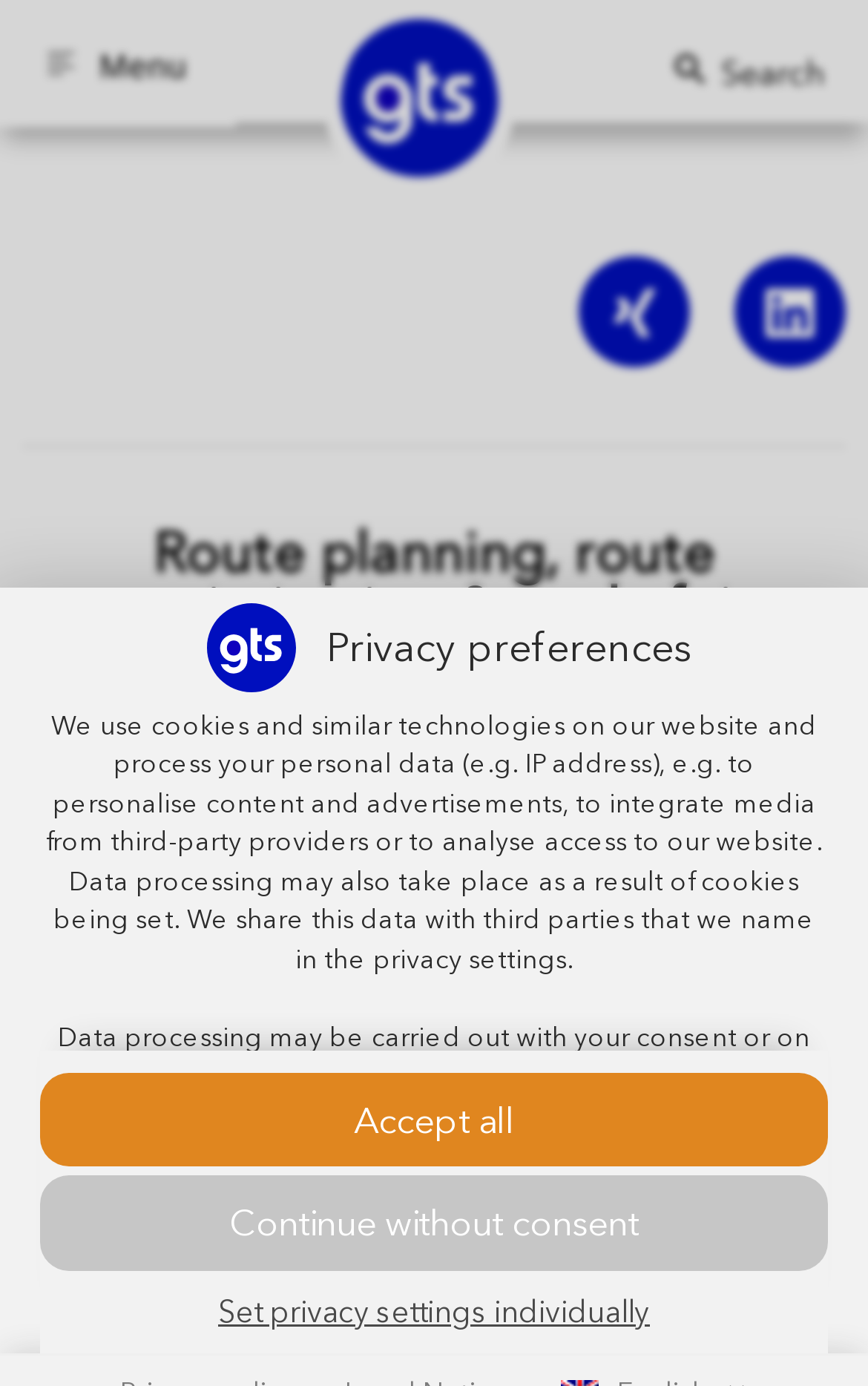Give a detailed account of the webpage's layout and content.

The webpage appears to be discussing the connection between route planning and electromobility, with a focus on the logistics industry. At the top of the page, there is a link to "Skip to consent choices" followed by a heading that reads "Privacy preferences". Below this heading, there is a block of text that explains how the website uses cookies and processes personal data, including IP addresses, to personalize content and advertisements, integrate media from third-party providers, and analyze website access. This text also mentions that data processing may occur with or without consent and that users have the right to object or withdraw their consent.

To the right of this text, there is a link to the "Privacy Policy" page. Below the text, there are three buttons: "Accept all", "Continue without consent", and "Set privacy settings individually". These buttons are aligned horizontally and take up most of the width of the page. The "Accept all" button is located at the top, followed by the "Continue without consent" button, and then the "Set privacy settings individually" button at the bottom.